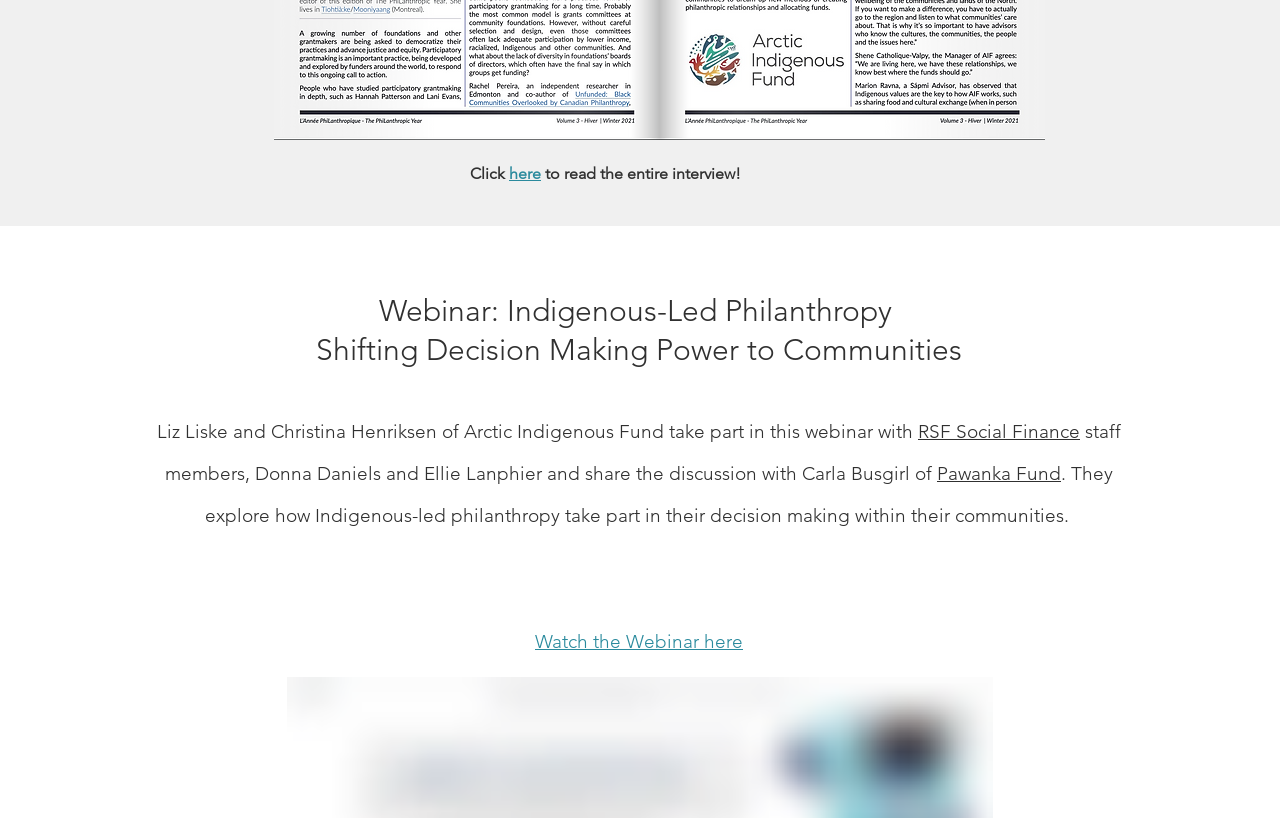Give the bounding box coordinates for the element described by: "here".

[0.398, 0.2, 0.423, 0.224]